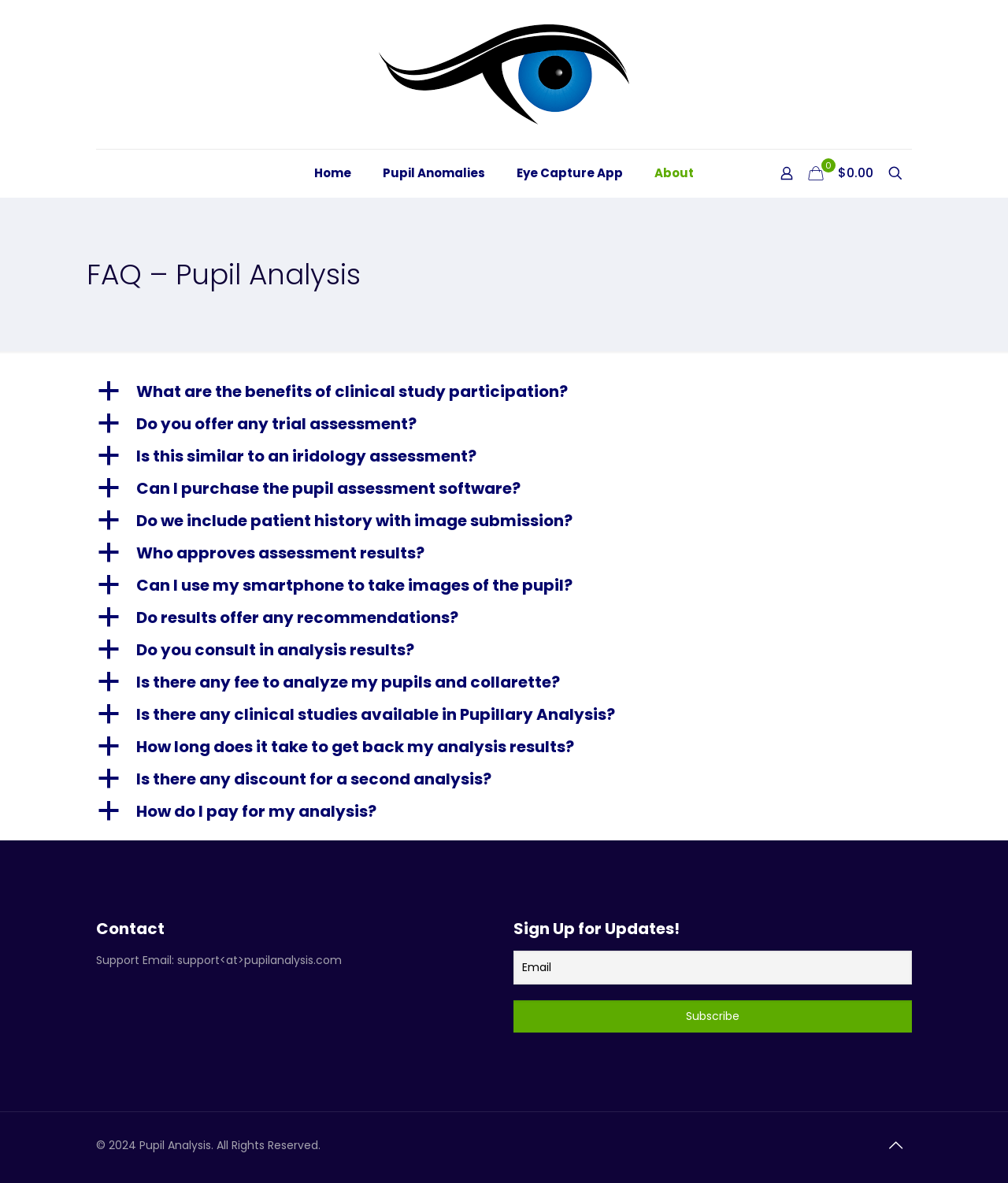Can you find the bounding box coordinates for the element to click on to achieve the instruction: "Follow on Facebook"?

None